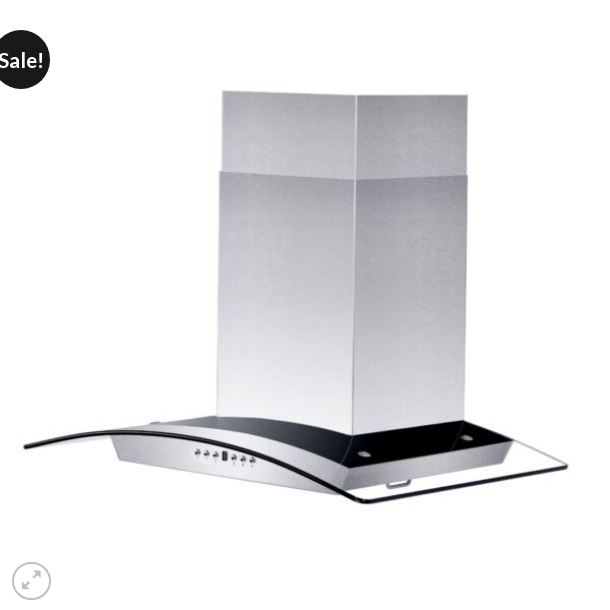Give a comprehensive caption for the image.

The image prominently features the ZLINE KZCRN-36, a sleek 36-inch wall mount range hood crafted from stainless steel and glass. It showcases a modern design with a curved glass canopy, adding a touch of elegance to any kitchen. The hood's stainless steel finish provides durability and easy maintenance, while the control panel at the front allows for convenient operation. A striking "Sale!" label highlights a special offer, making it an appealing option for those looking to enhance their cooking space. This stylish range hood not only provides functional ventilation but also serves as a statement piece in kitchen design.